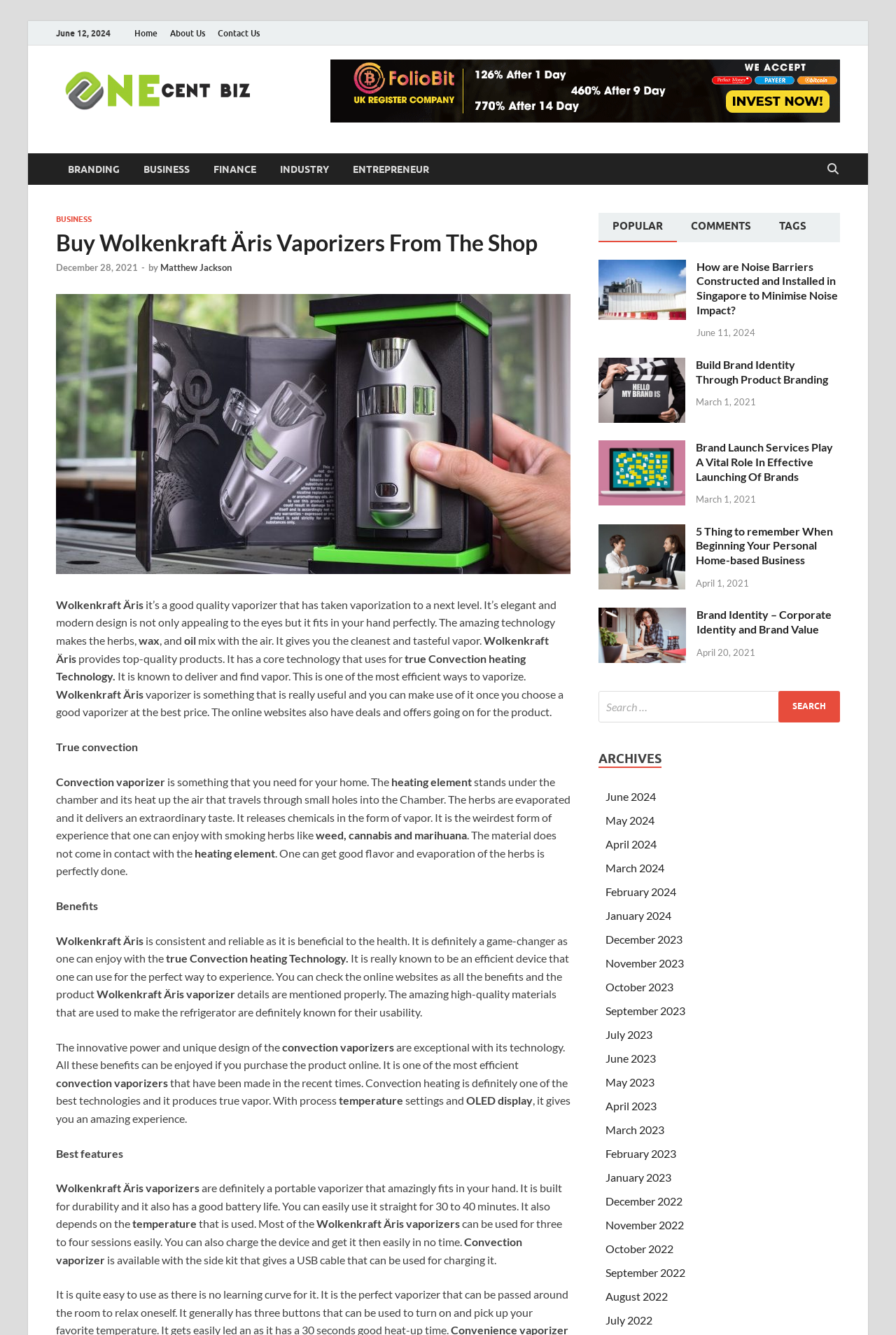Locate and extract the headline of this webpage.

Buy Wolkenkraft Äris Vaporizers From The Shop